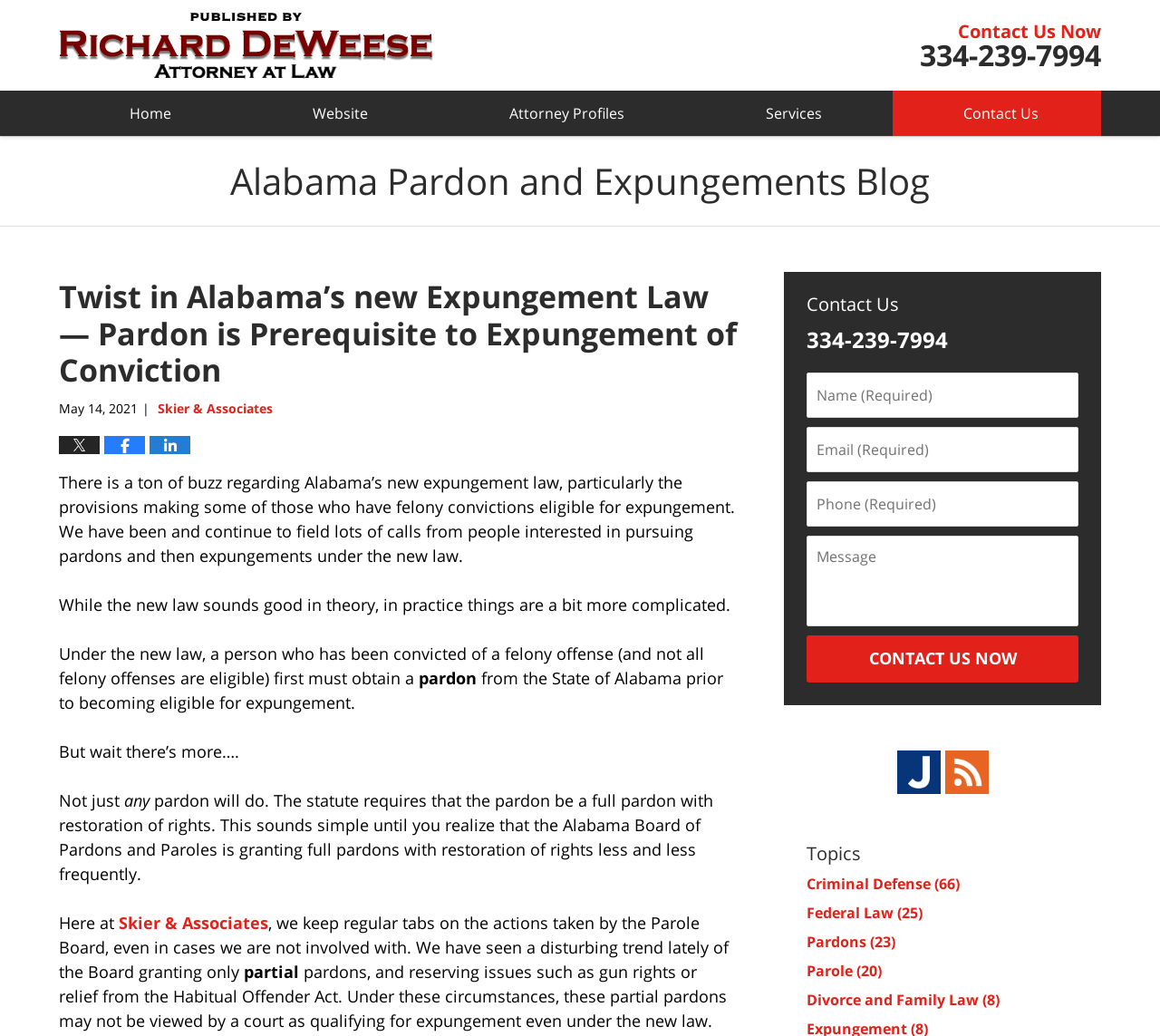Extract the main heading from the webpage content.

Twist in Alabama’s new Expungement Law — Pardon is Prerequisite to Expungement of Conviction